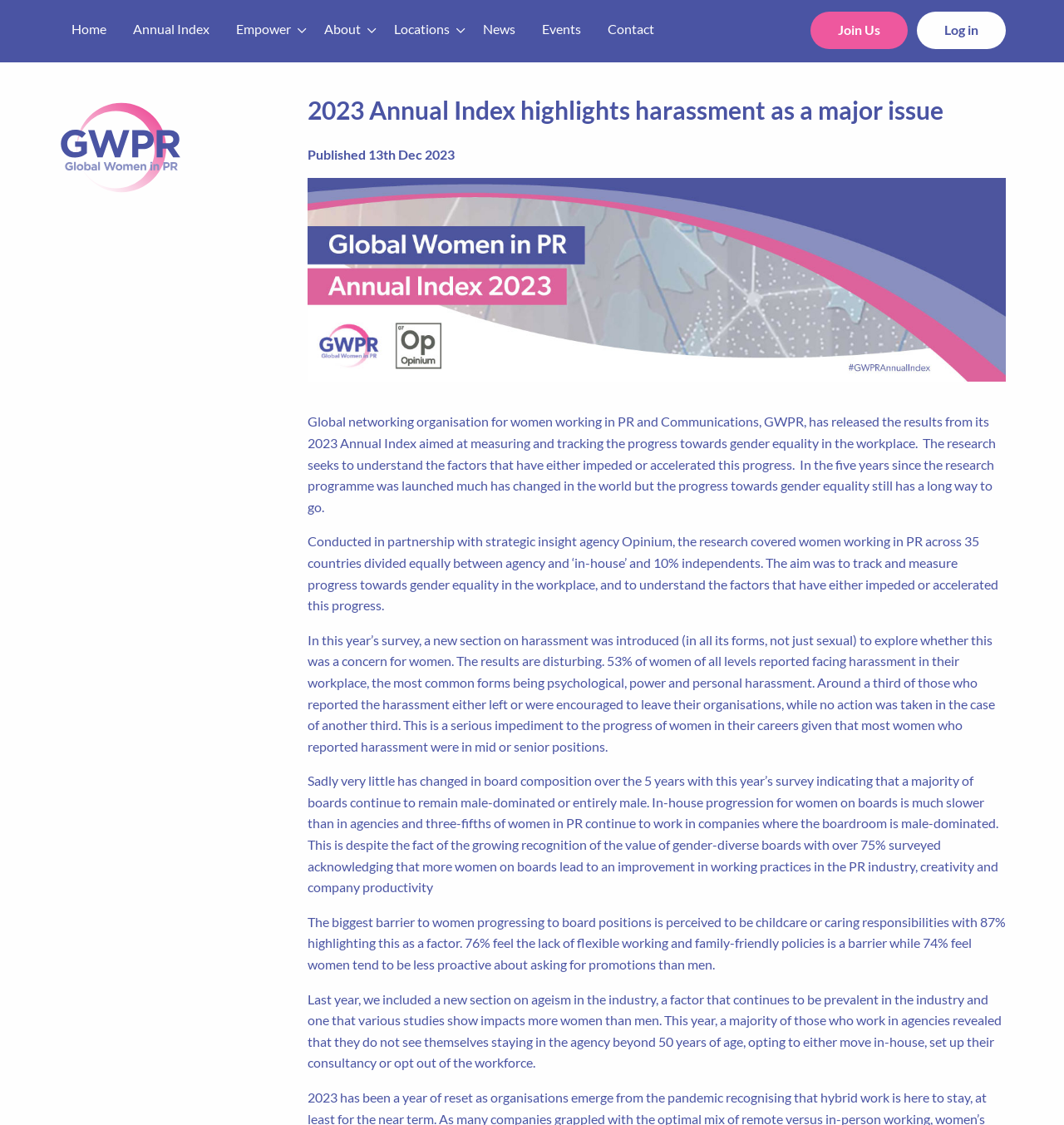How many countries were covered in the research?
Please provide a comprehensive and detailed answer to the question.

The answer can be found by reading the StaticText element that mentions 'women working in PR across 35 countries divided equally between agency and ‘in-house’ and 10% independents.' This indicates that the research covered 35 countries.